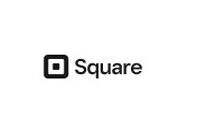Identify and describe all the elements present in the image.

The image features the logo of Square, a well-known financial services and mobile payment company. This logo showcases a simple yet distinctive design, comprising a square icon adjacent to the word "Square" in a clean, modern font. The minimalistic aesthetic reflects the company's commitment to providing straightforward and innovative payment solutions for businesses of all sizes. Square is recognized for its user-friendly technology that enables merchants to process transactions seamlessly, enhancing the overall customer experience. The logo is part of a section discussing Square's complaints email and phone number, emphasizing the importance of customer service and communication in the company's operations.